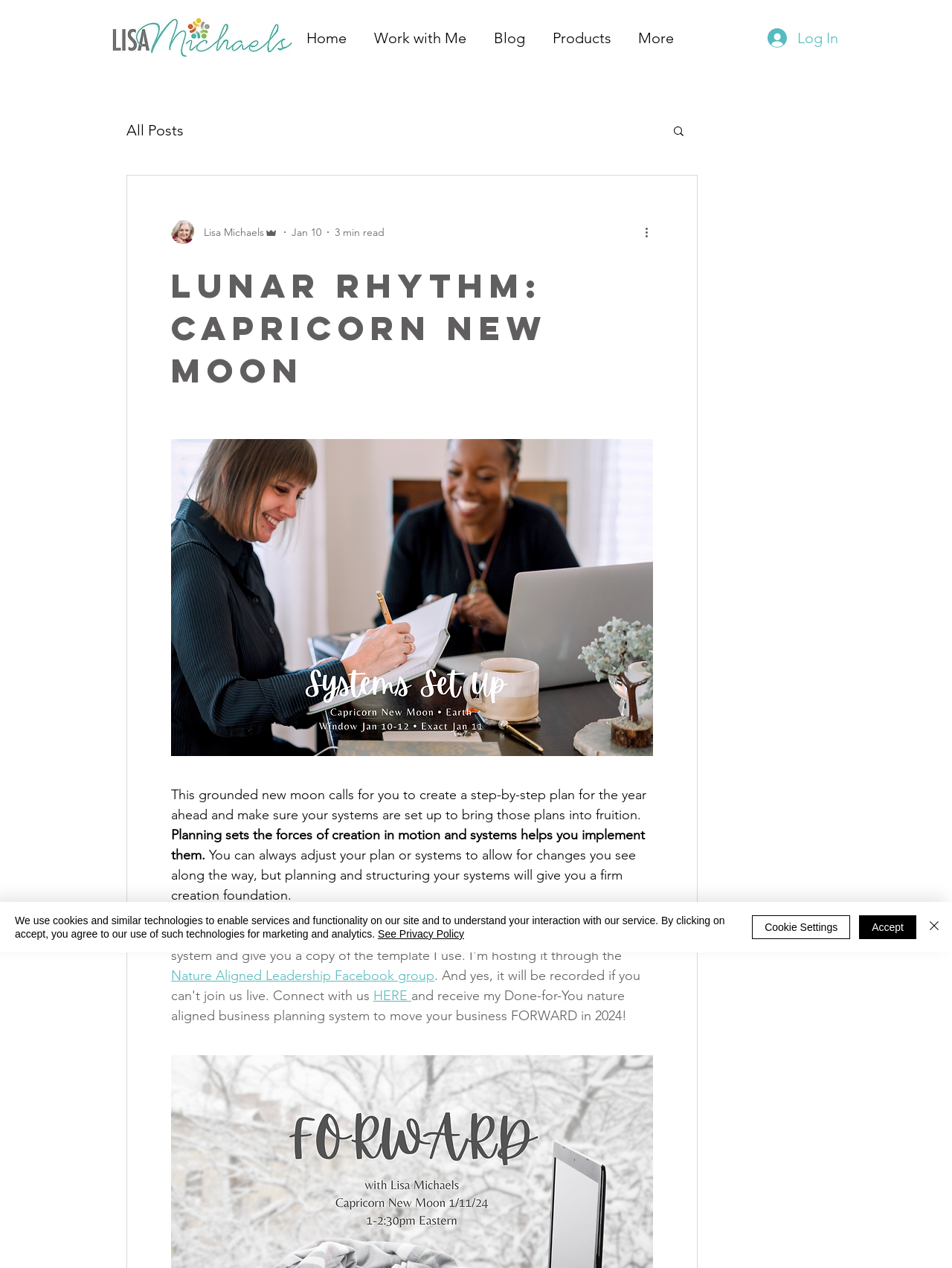Extract the main heading text from the webpage.

Lunar Rhythm: Capricorn New Moon